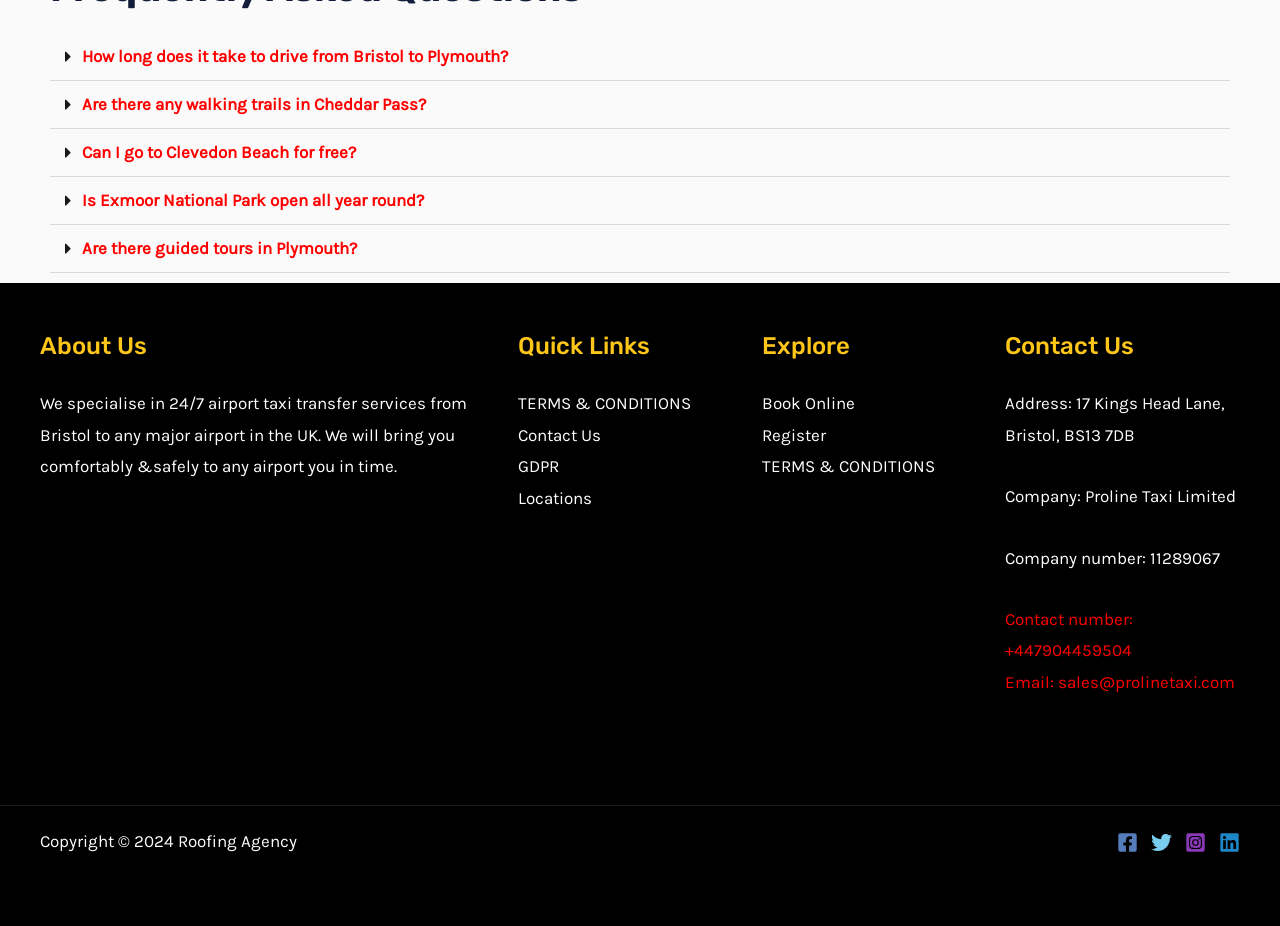Please identify the bounding box coordinates of where to click in order to follow the instruction: "Click the 'Book Online' link".

[0.595, 0.425, 0.668, 0.446]